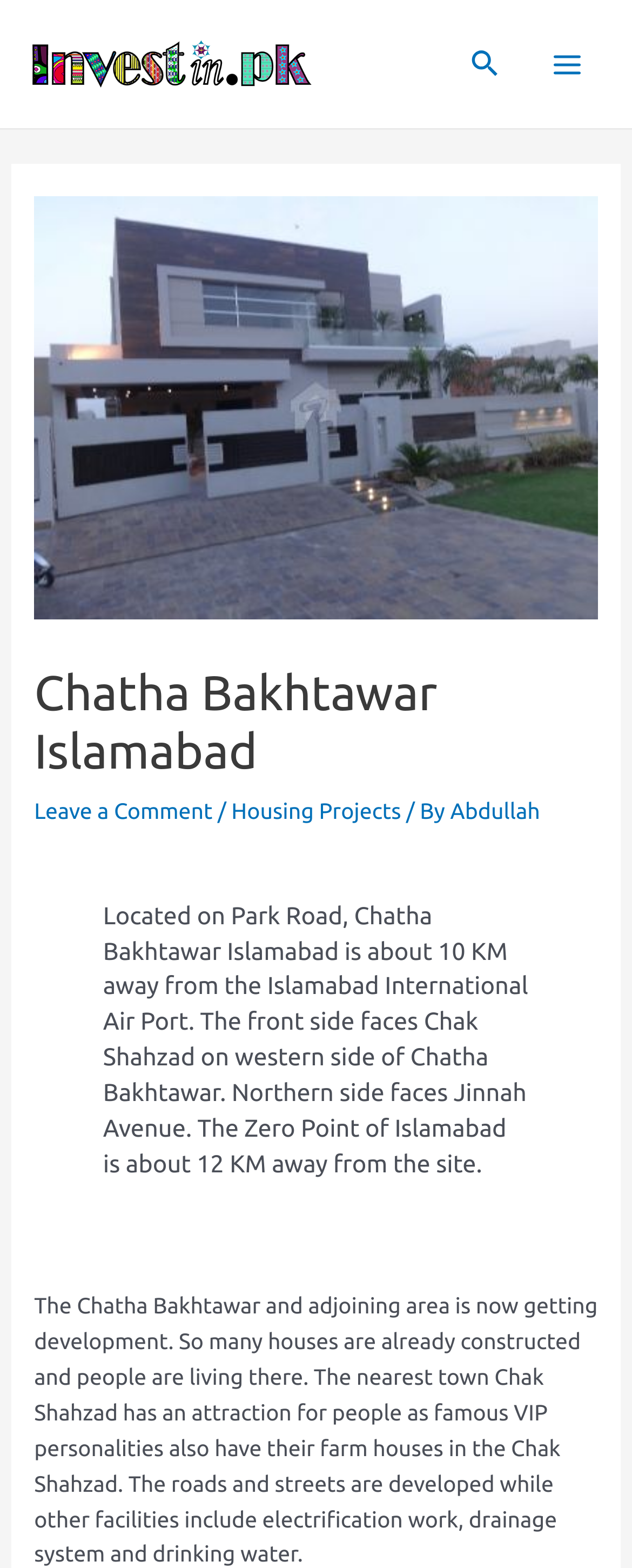Explain the webpage in detail.

The webpage is about Chatha Bakhtawar Islamabad, a real estate project in Pakistan. At the top left, there is a link "Invest In Pakistan" accompanied by an image with the same name. To the right of this link, there is a search icon link with a small image. Further to the right, there is a main menu button with an image.

Below these top elements, there is a header section that spans almost the entire width of the page. Within this section, there is a large image of Chatha Bakhtawar Islamabad, followed by a heading with the same name. Below the heading, there are three links: "Leave a Comment", "Housing Projects", and "Abdullah", separated by forward slashes.

The main content of the page is divided into two sections. The first section is a blockquote that occupies most of the page's width. It contains a paragraph of text describing the location and features of Chatha Bakhtawar Islamabad, including its proximity to the Islamabad International Air Port and the Zero Point of Islamabad.

The second section is a static text block that continues the description of the project, mentioning the development of the area, the construction of houses, and the availability of facilities such as roads, electrification, drainage, and drinking water.

At the very bottom of the page, there is a small static text "Post navigation".